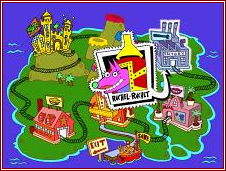Offer a detailed narrative of the scene shown in the image.

The image showcases a vibrant and whimsical island map from the popular children's game "Raggle Taggle." It features various playful locations, including colorful castles, factories, and houses, each represented with cartoonish designs, inviting children to explore and engage with different activities. The central character, a lively pink creature, stands prominently, adding a sense of fun and adventure. The map is set against a bright blue ocean backdrop, emphasizing the playful and imaginative nature of the game, which is designed to entertain and stimulate creativity among young players.